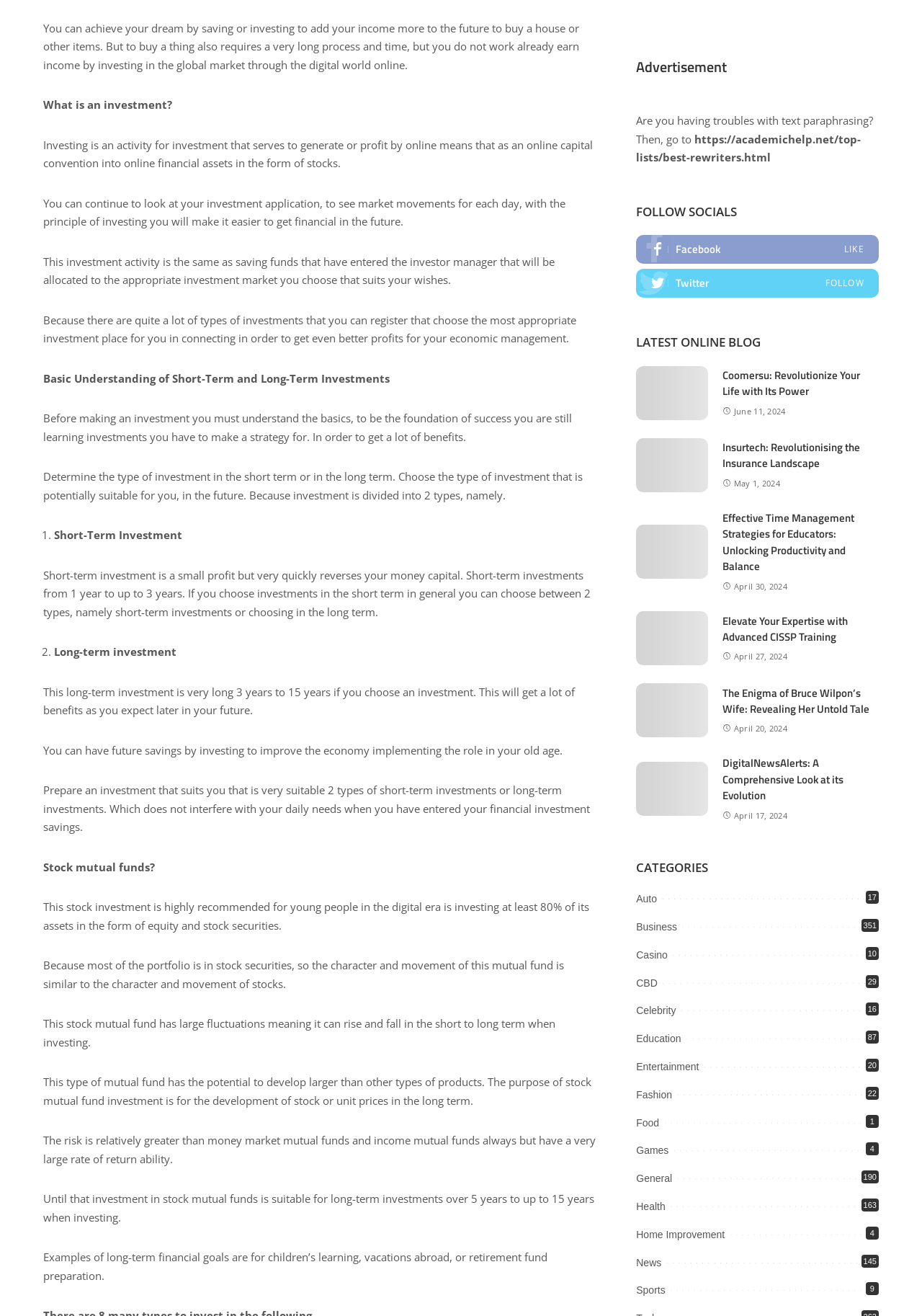Determine the coordinates of the bounding box that should be clicked to complete the instruction: "Explore the 'Business' category". The coordinates should be represented by four float numbers between 0 and 1: [left, top, right, bottom].

[0.69, 0.7, 0.734, 0.709]